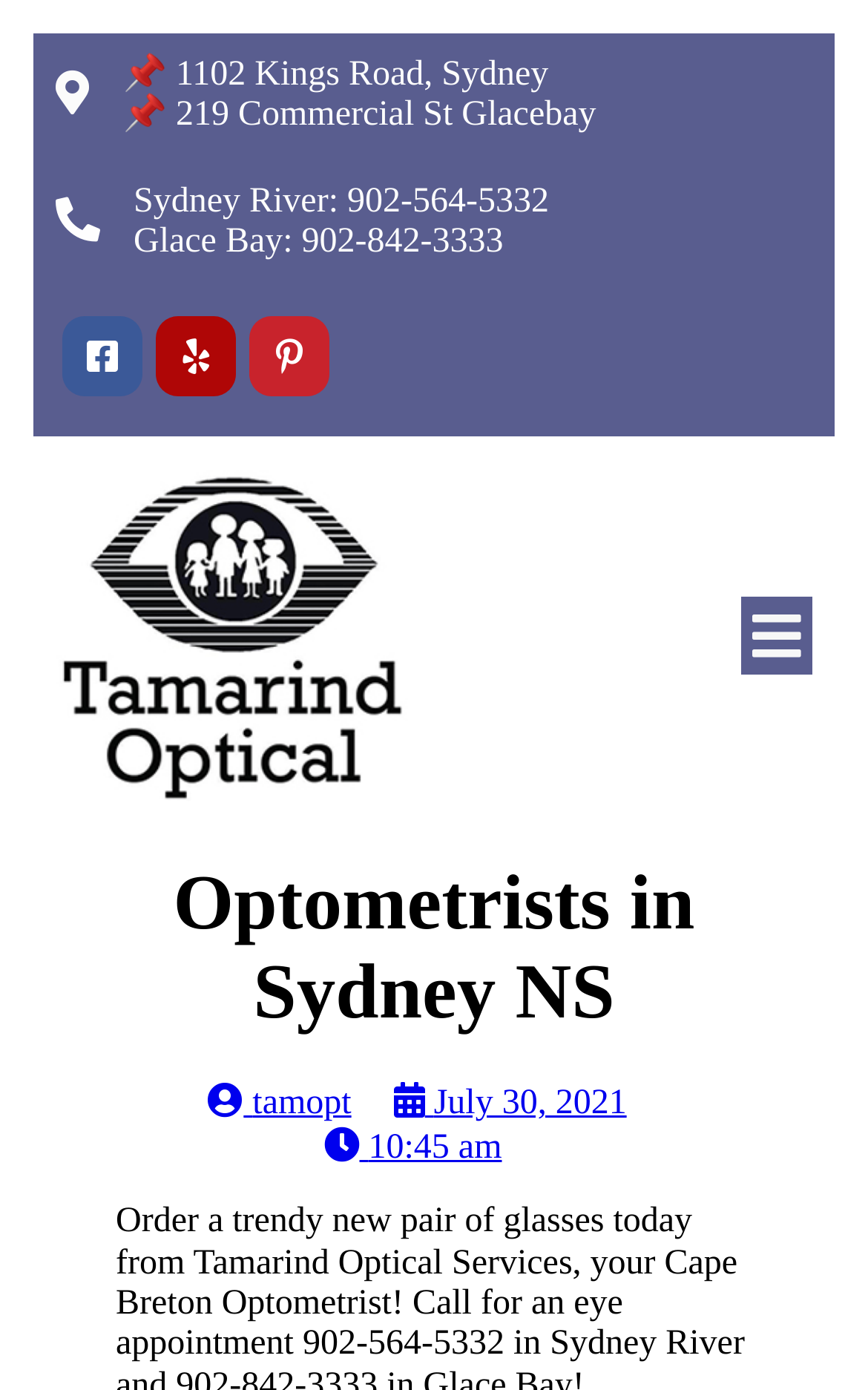Bounding box coordinates are specified in the format (top-left x, top-left y, bottom-right x, bottom-right y). All values are floating point numbers bounded between 0 and 1. Please provide the bounding box coordinate of the region this sentence describes: Tamarind Optical Services

[0.064, 0.557, 0.474, 0.584]